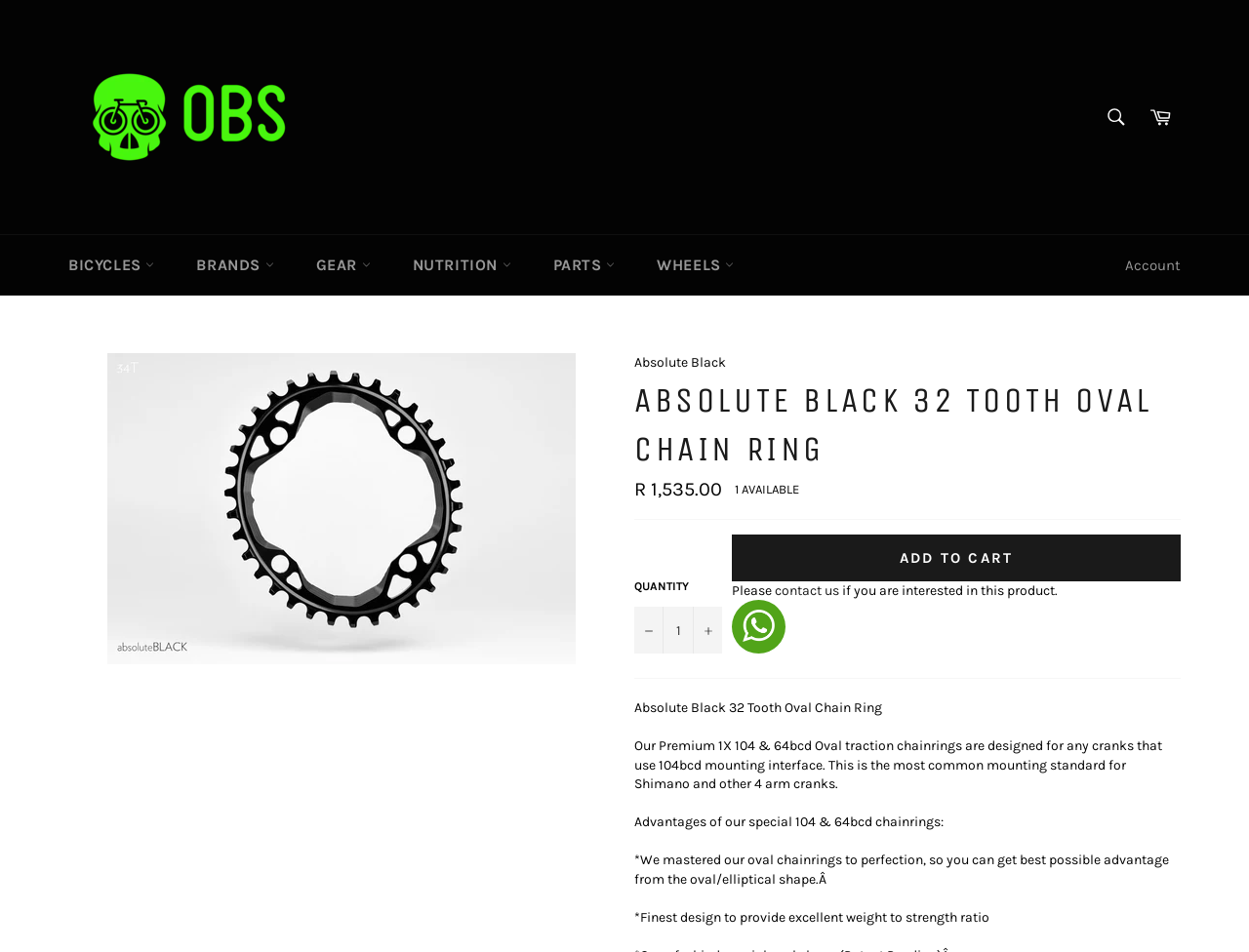Give the bounding box coordinates for this UI element: "Job Bank". The coordinates should be four float numbers between 0 and 1, arranged as [left, top, right, bottom].

None